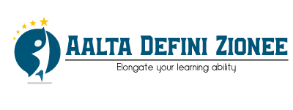Give a concise answer using only one word or phrase for this question:
What is the focus of Aalta Defini Zionee?

Educational advancement